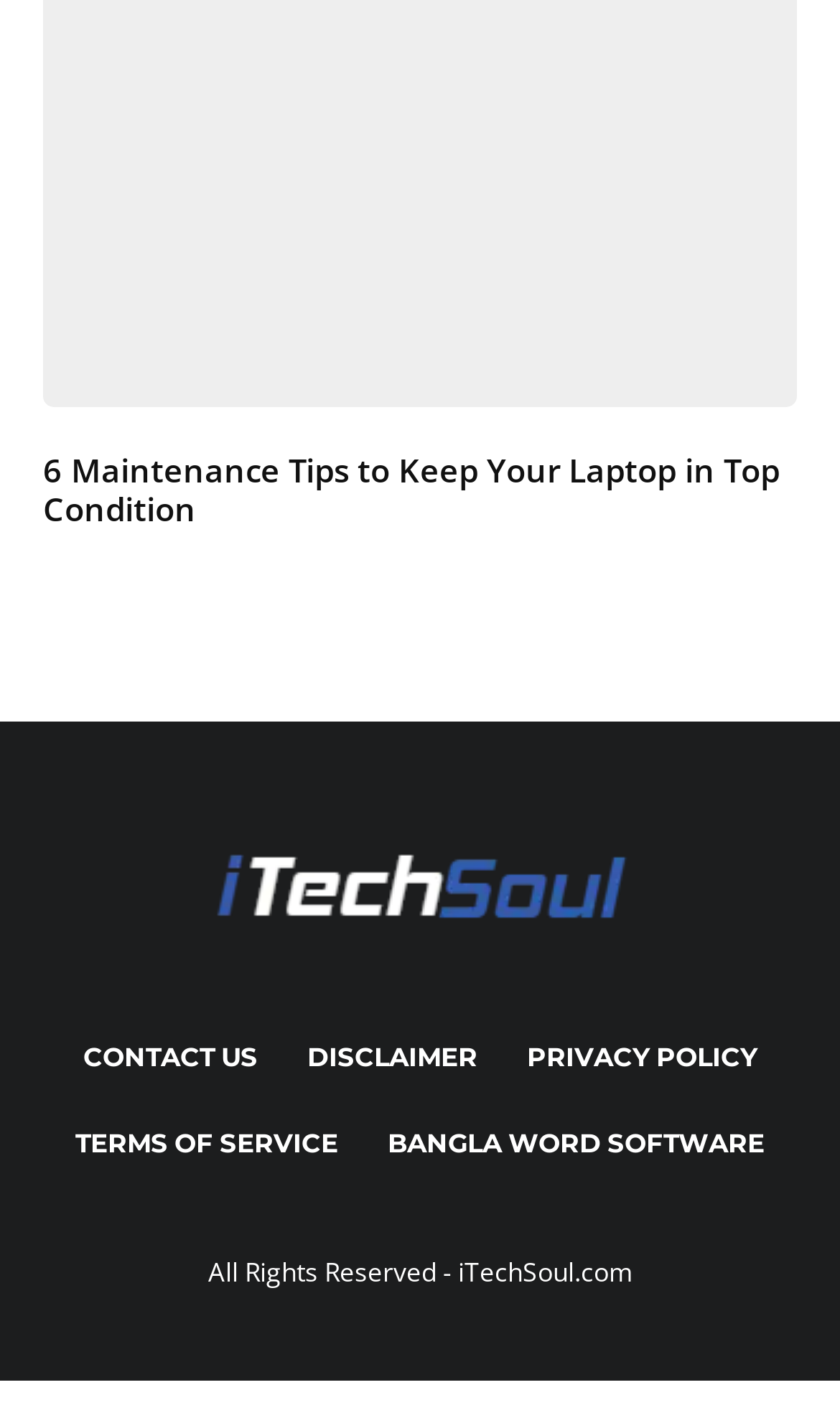For the following element description, predict the bounding box coordinates in the format (top-left x, top-left y, bottom-right x, bottom-right y). All values should be floating point numbers between 0 and 1. Description: iTechSoul.com

[0.545, 0.884, 0.753, 0.91]